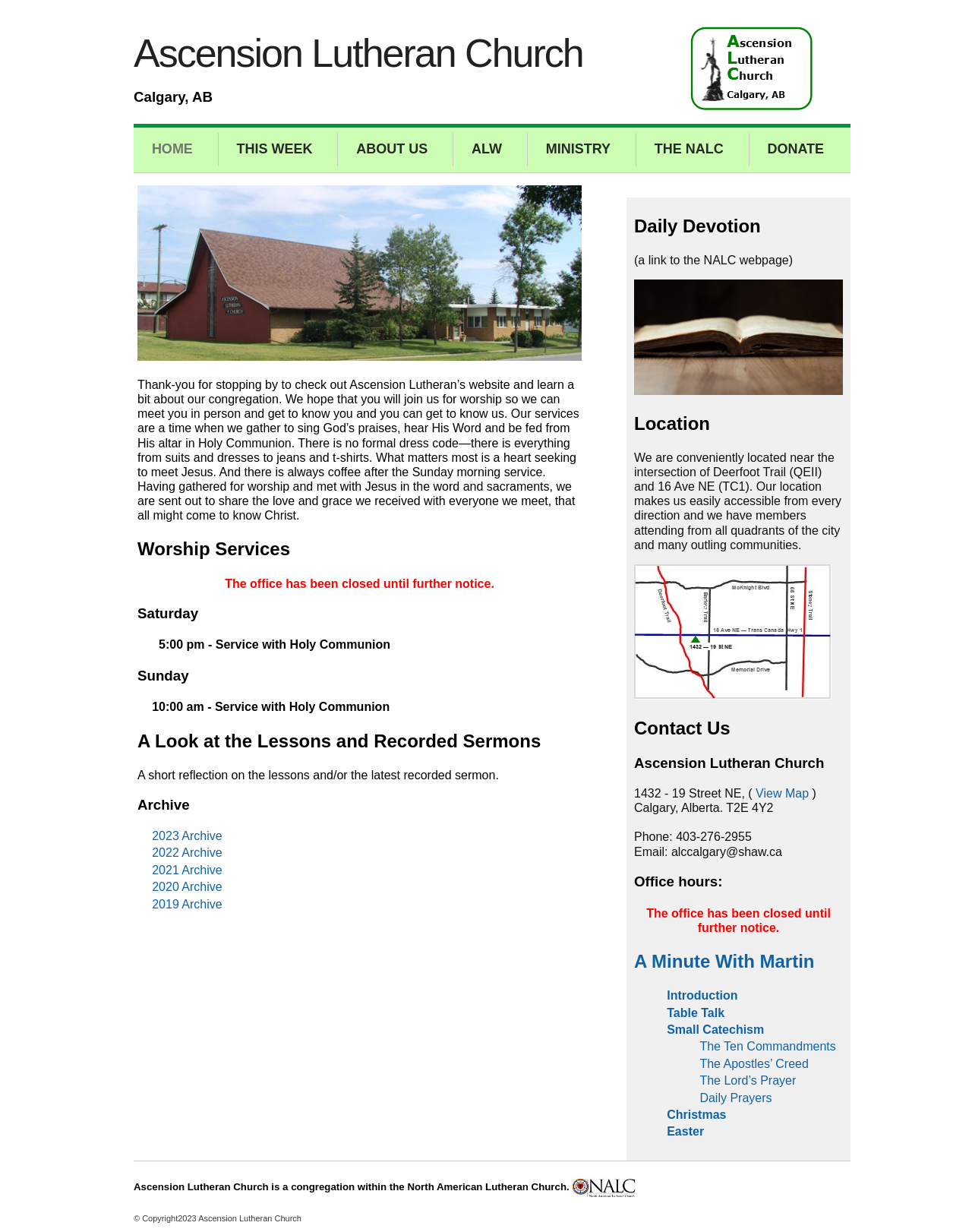What is the text of the webpage's headline?

Ascension Lutheran Church